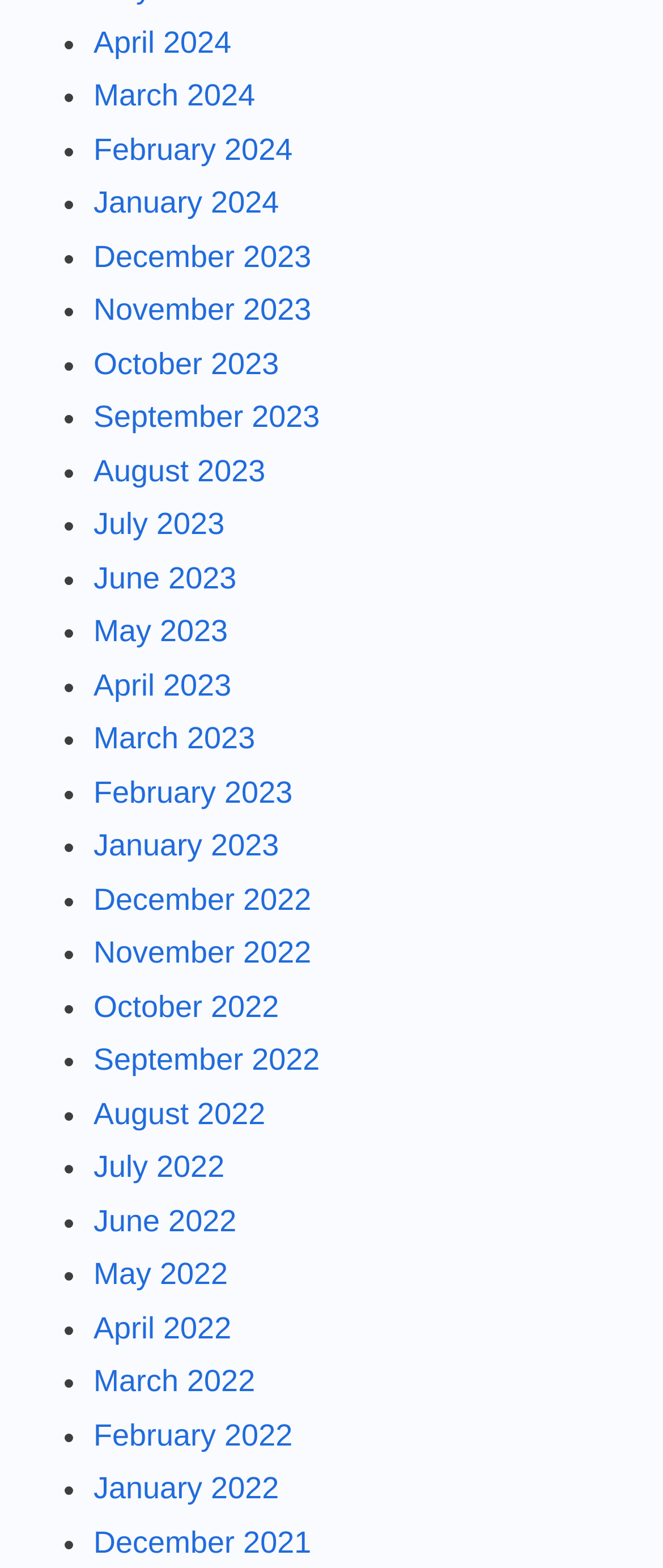What is the earliest month listed?
Give a single word or phrase as your answer by examining the image.

December 2021